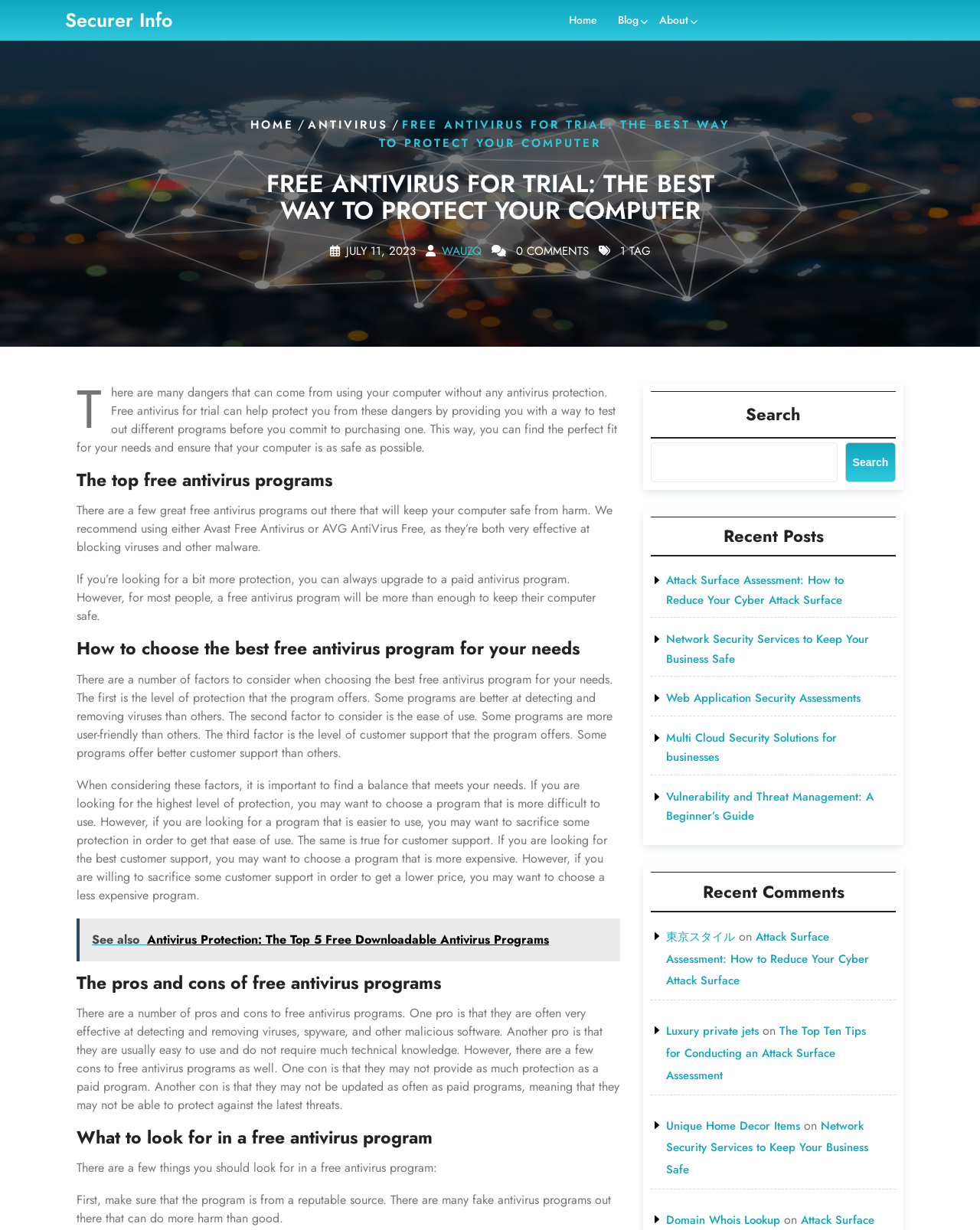Find the bounding box coordinates of the element to click in order to complete the given instruction: "Read the 'Attack Surface Assessment: How to Reduce Your Cyber Attack Surface' article."

[0.68, 0.465, 0.861, 0.495]